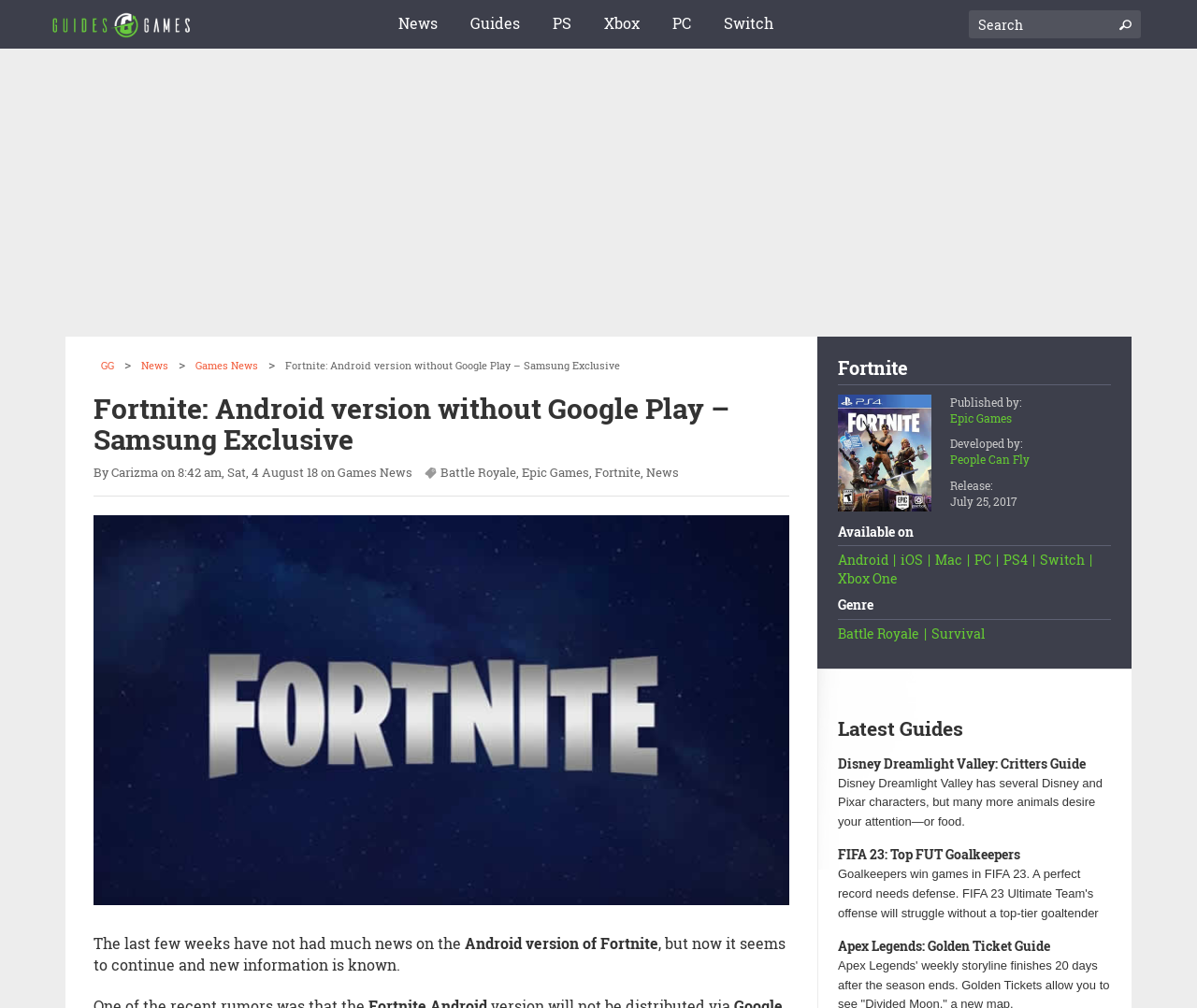What platforms is Fortnite available on?
Answer the question with a thorough and detailed explanation.

I found the answer by looking at the section 'Available on' which lists the various platforms that Fortnite is available on.